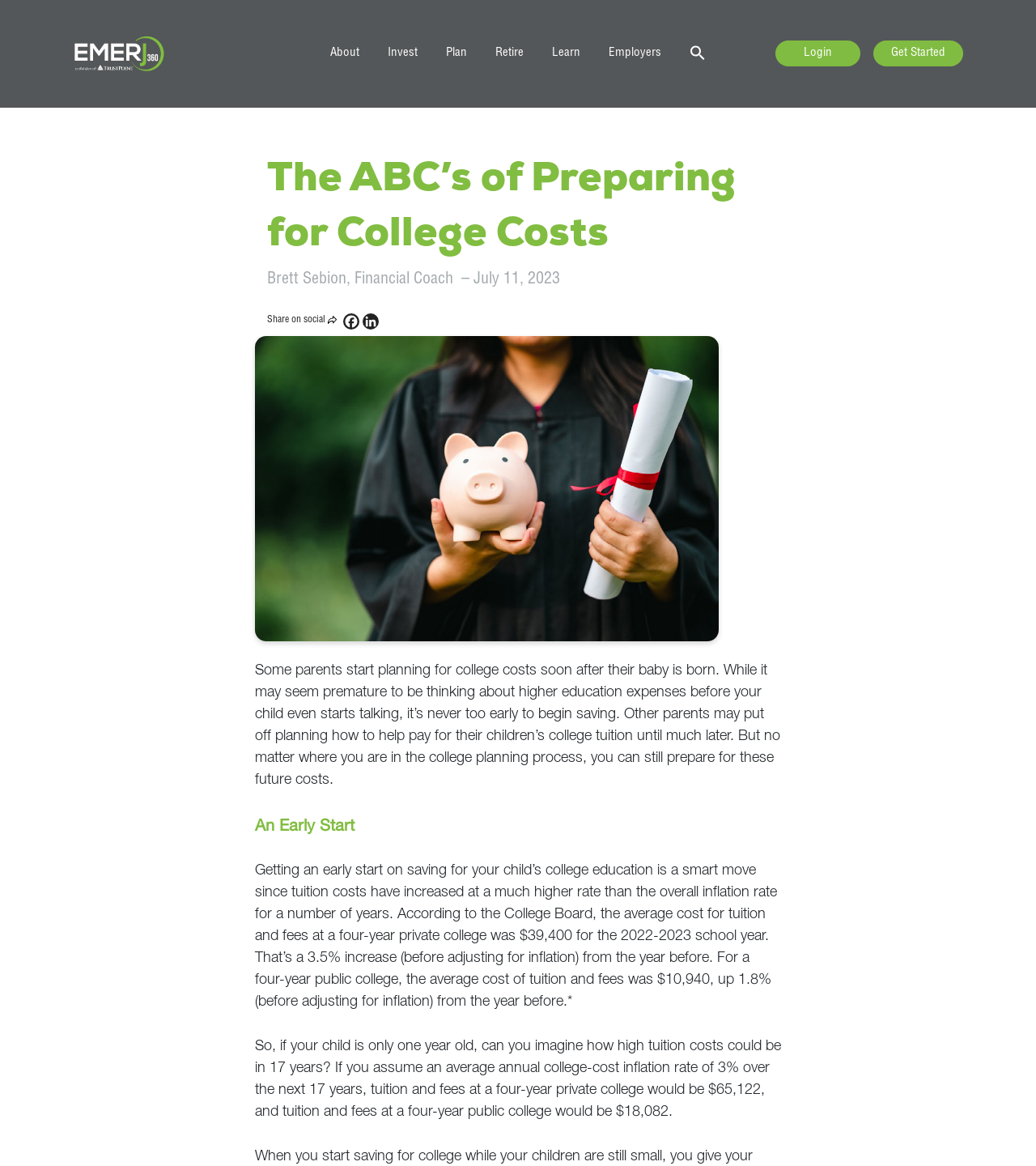Please specify the bounding box coordinates of the clickable section necessary to execute the following command: "Search for something".

[0.681, 0.041, 0.701, 0.066]